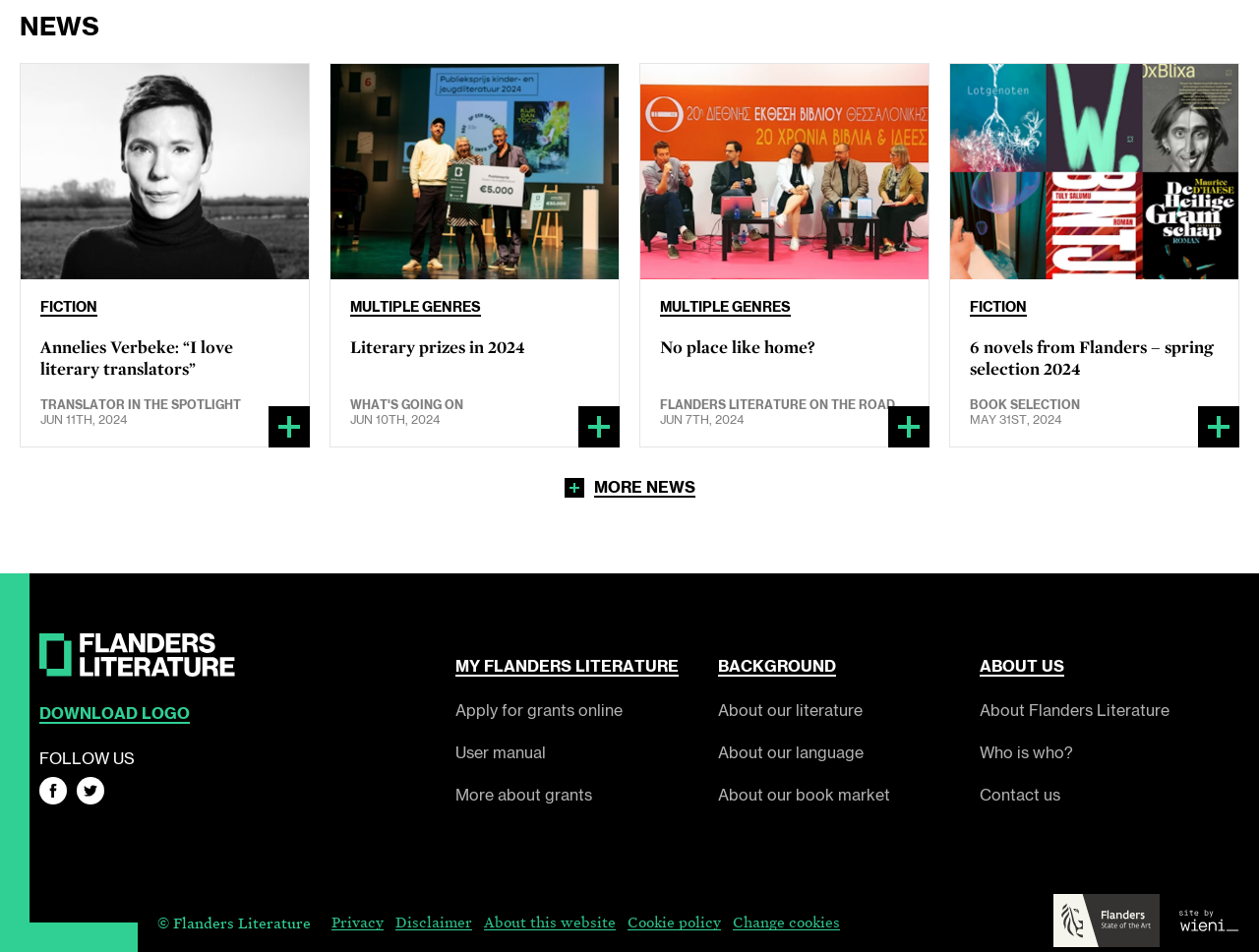Determine the bounding box coordinates of the target area to click to execute the following instruction: "Read about us."

[0.778, 0.68, 0.969, 0.727]